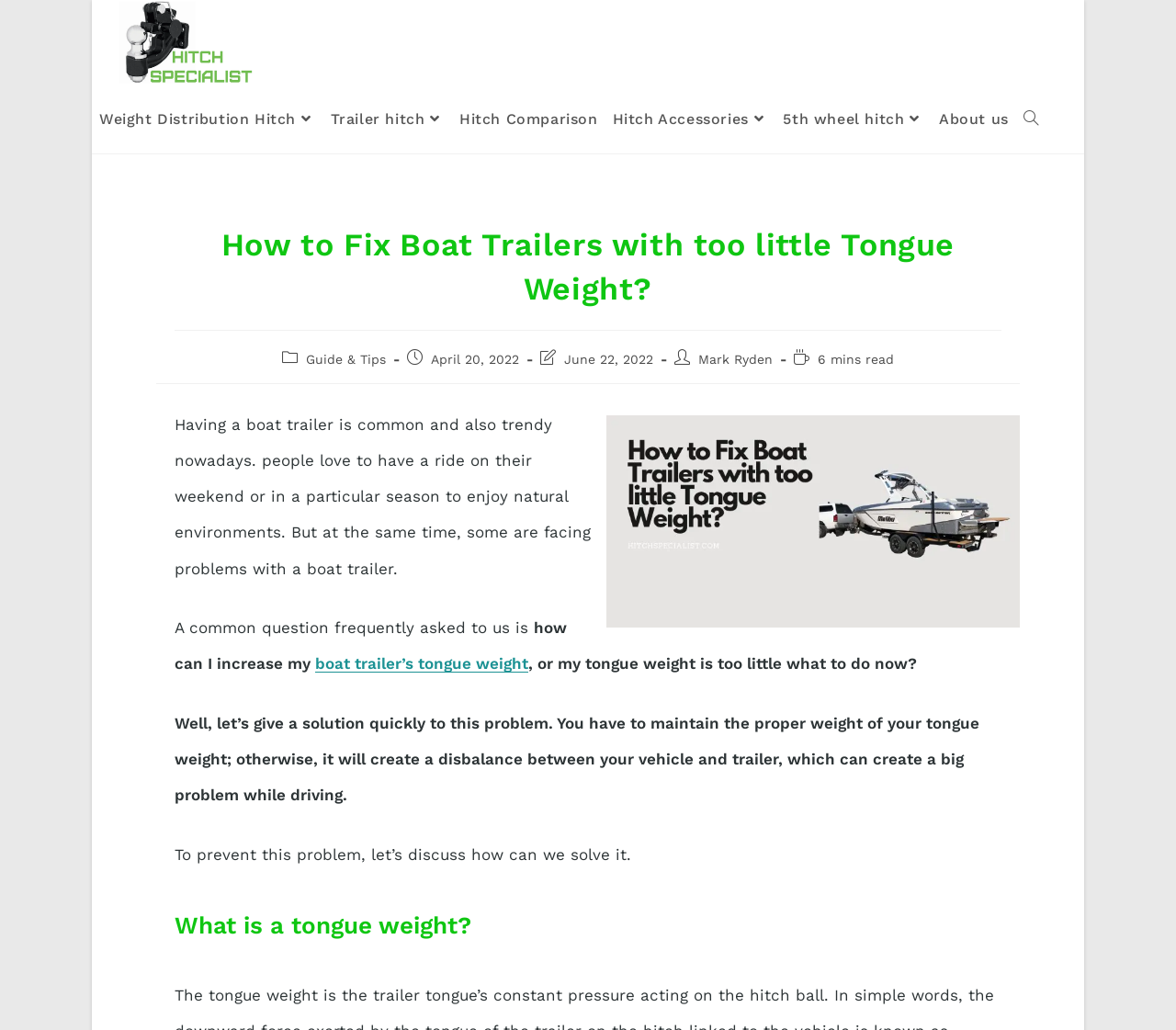Determine and generate the text content of the webpage's headline.

How to Fix Boat Trailers with too little Tongue Weight?